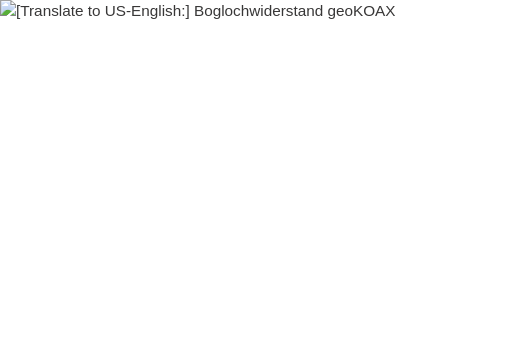Provide a short answer using a single word or phrase for the following question: 
What is the advantage of coaxial heat exchangers?

Superior energy transfer